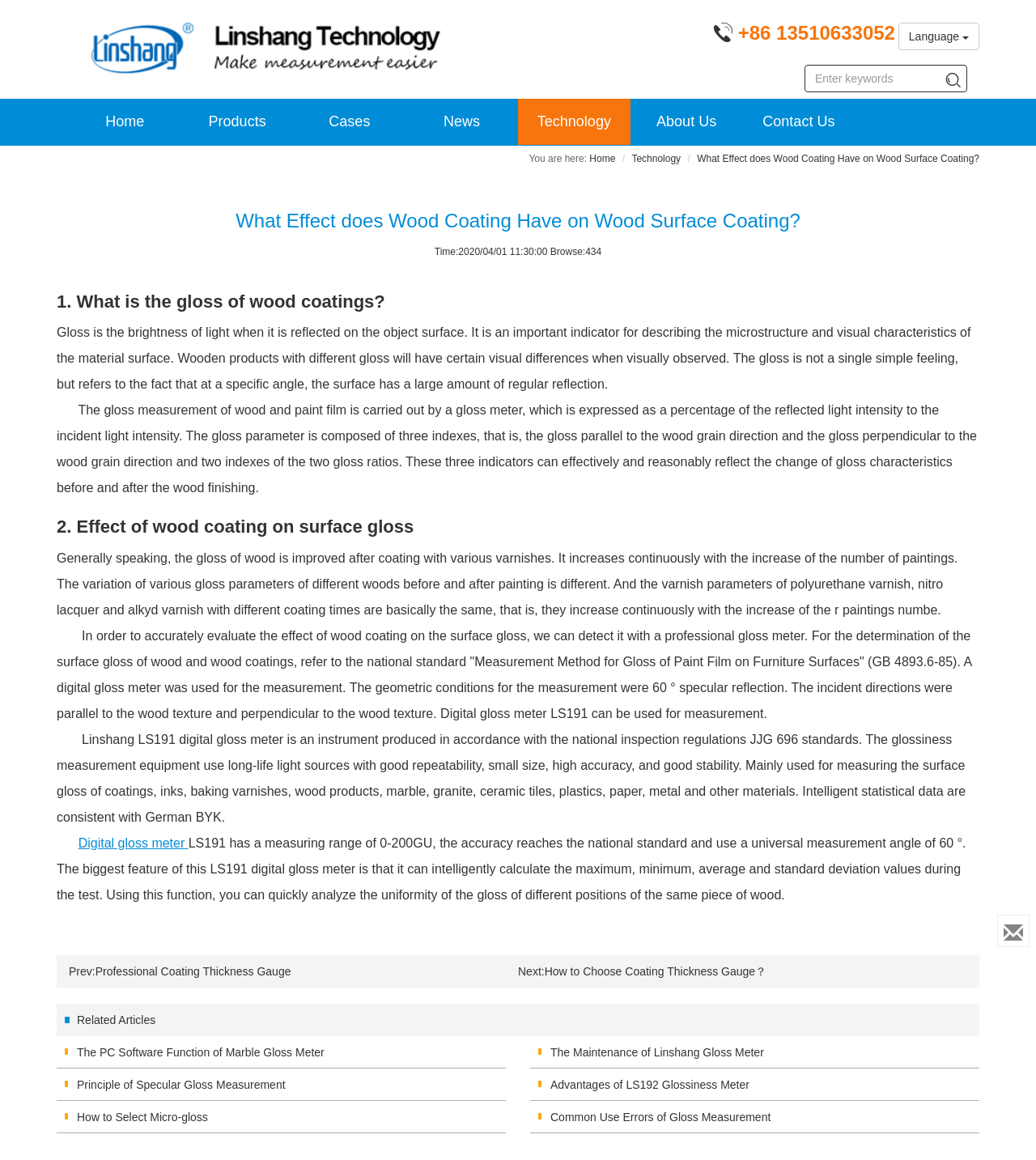Indicate the bounding box coordinates of the clickable region to achieve the following instruction: "Click on the 'Technology' link."

[0.61, 0.132, 0.657, 0.142]